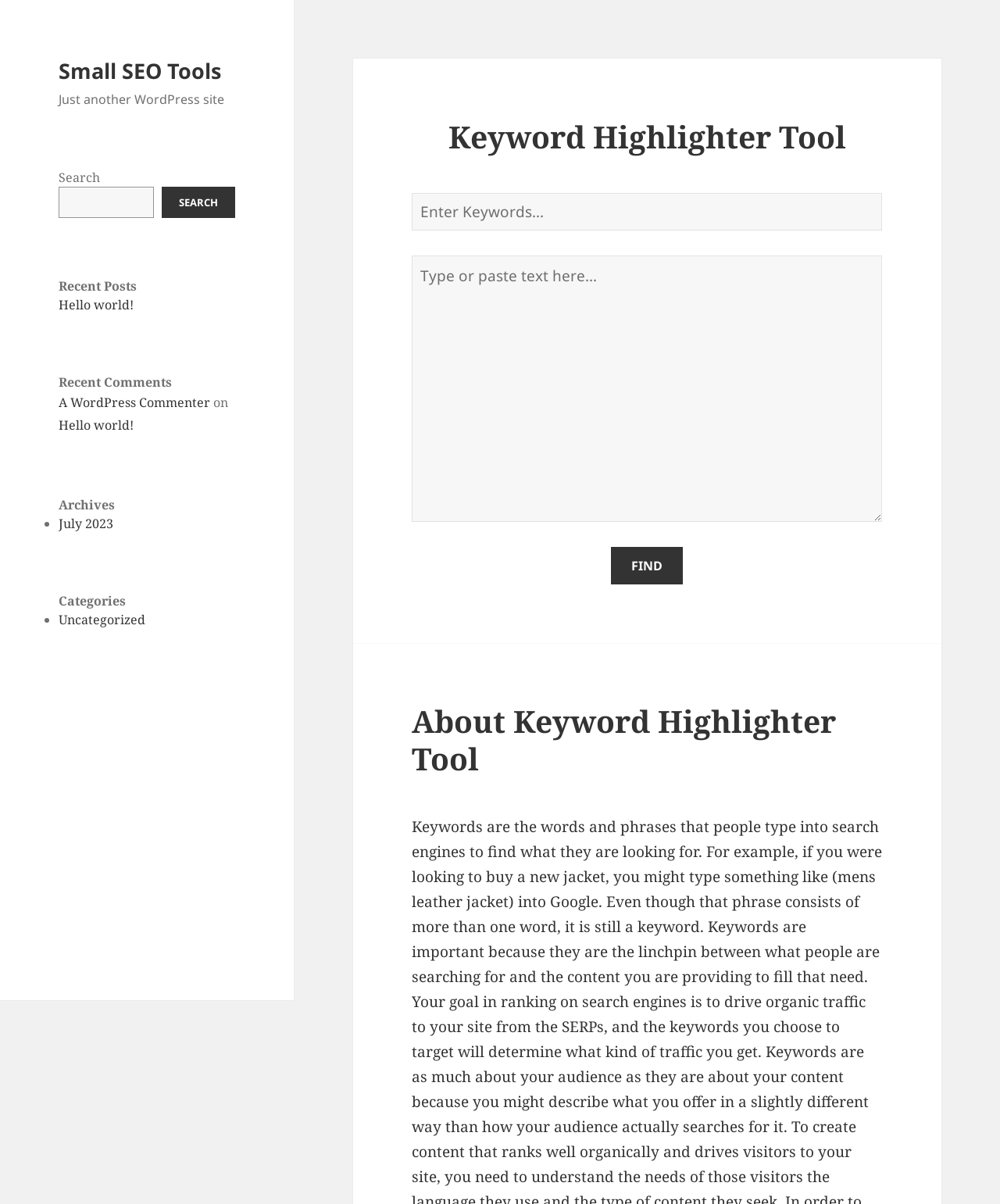Locate the bounding box coordinates of the element that needs to be clicked to carry out the instruction: "Search for something". The coordinates should be given as four float numbers ranging from 0 to 1, i.e., [left, top, right, bottom].

[0.059, 0.155, 0.154, 0.181]